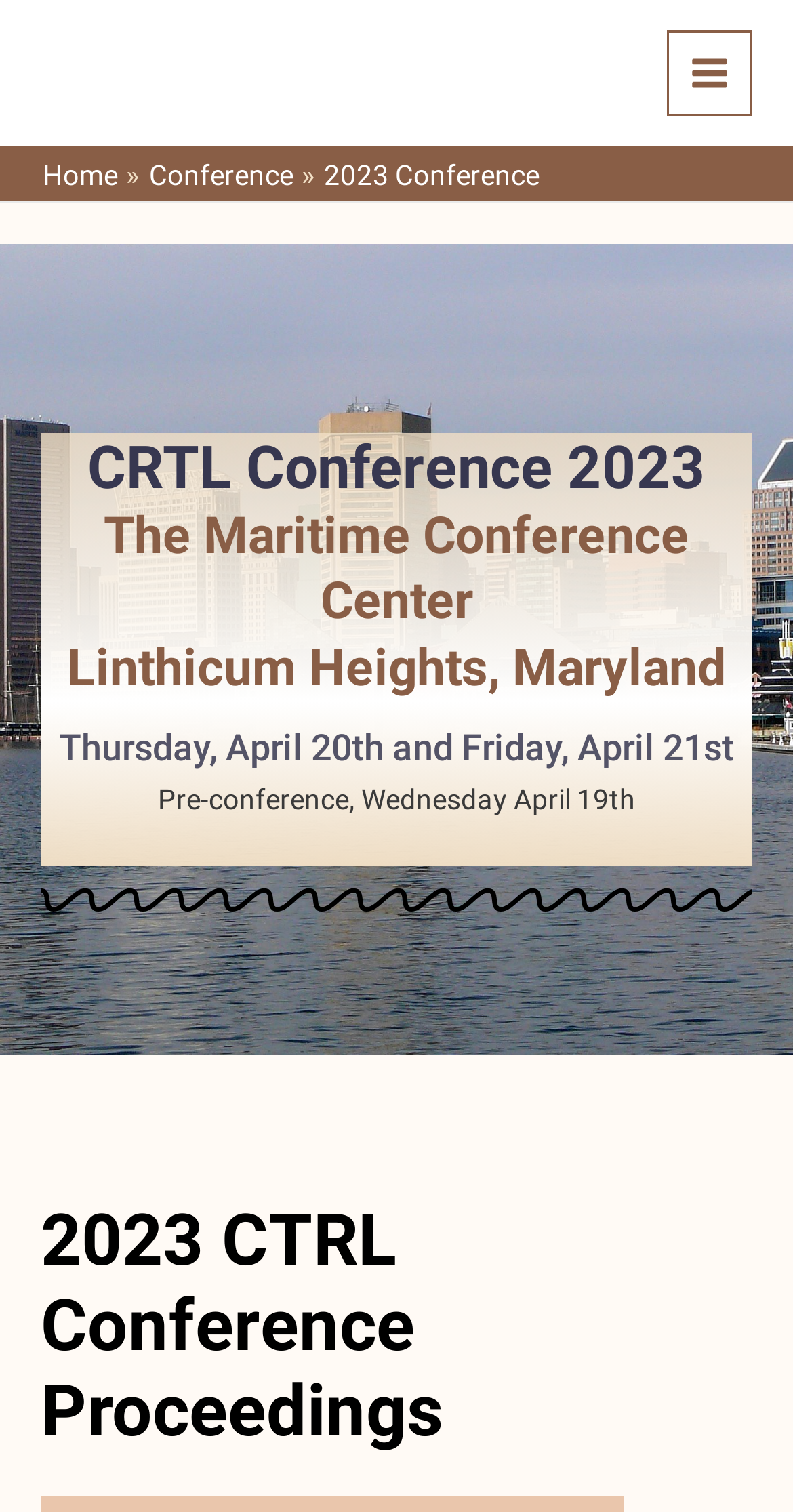How many days is the pre-conference?
Please give a detailed answer to the question using the information shown in the image.

I found the information about the pre-conference by looking at the static text 'Pre-conference, Wednesday April 19th'. This text indicates that the pre-conference is on one day, which is Wednesday, April 19th.